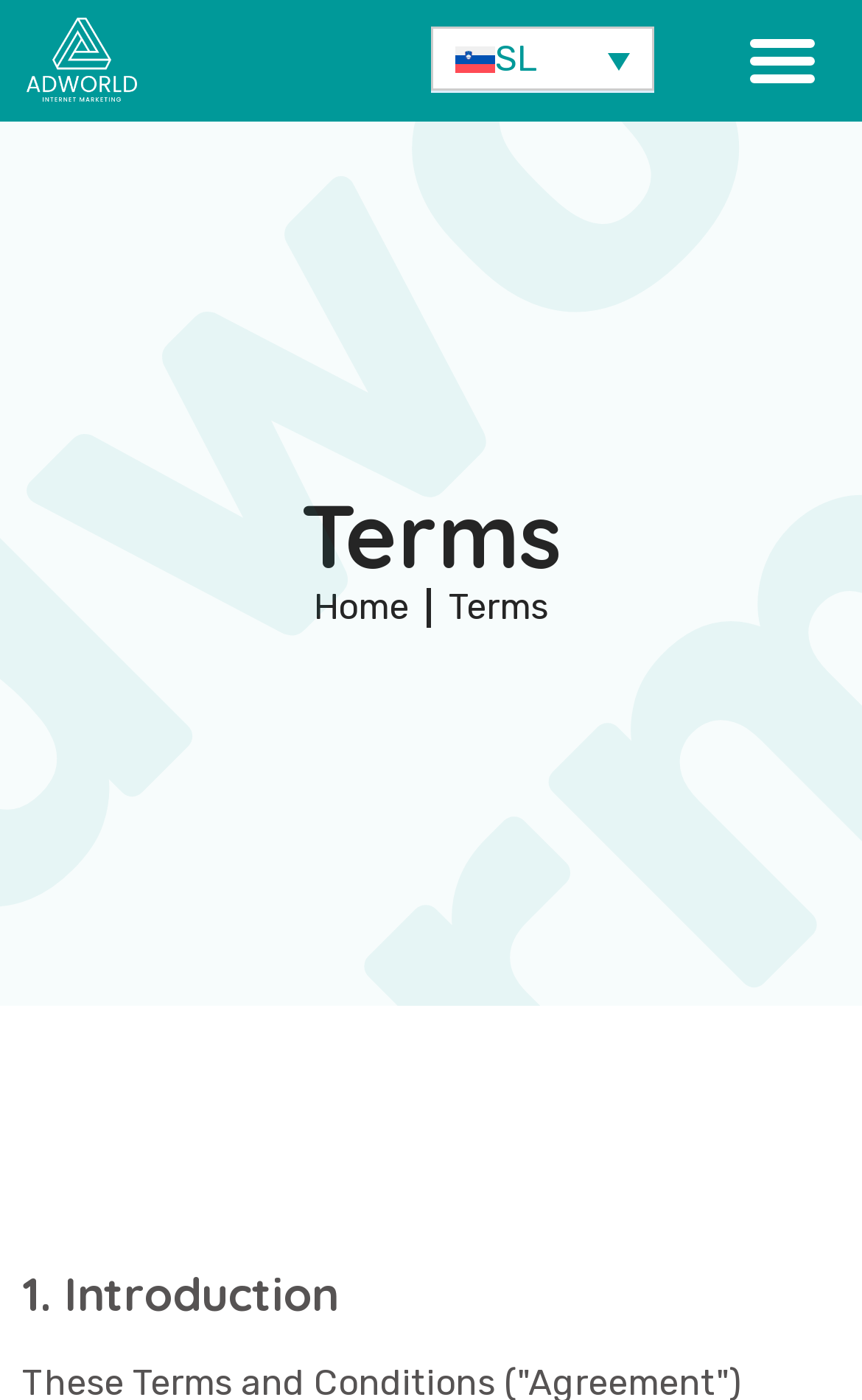What is the second link in the webpage?
Look at the image and answer the question using a single word or phrase.

Home